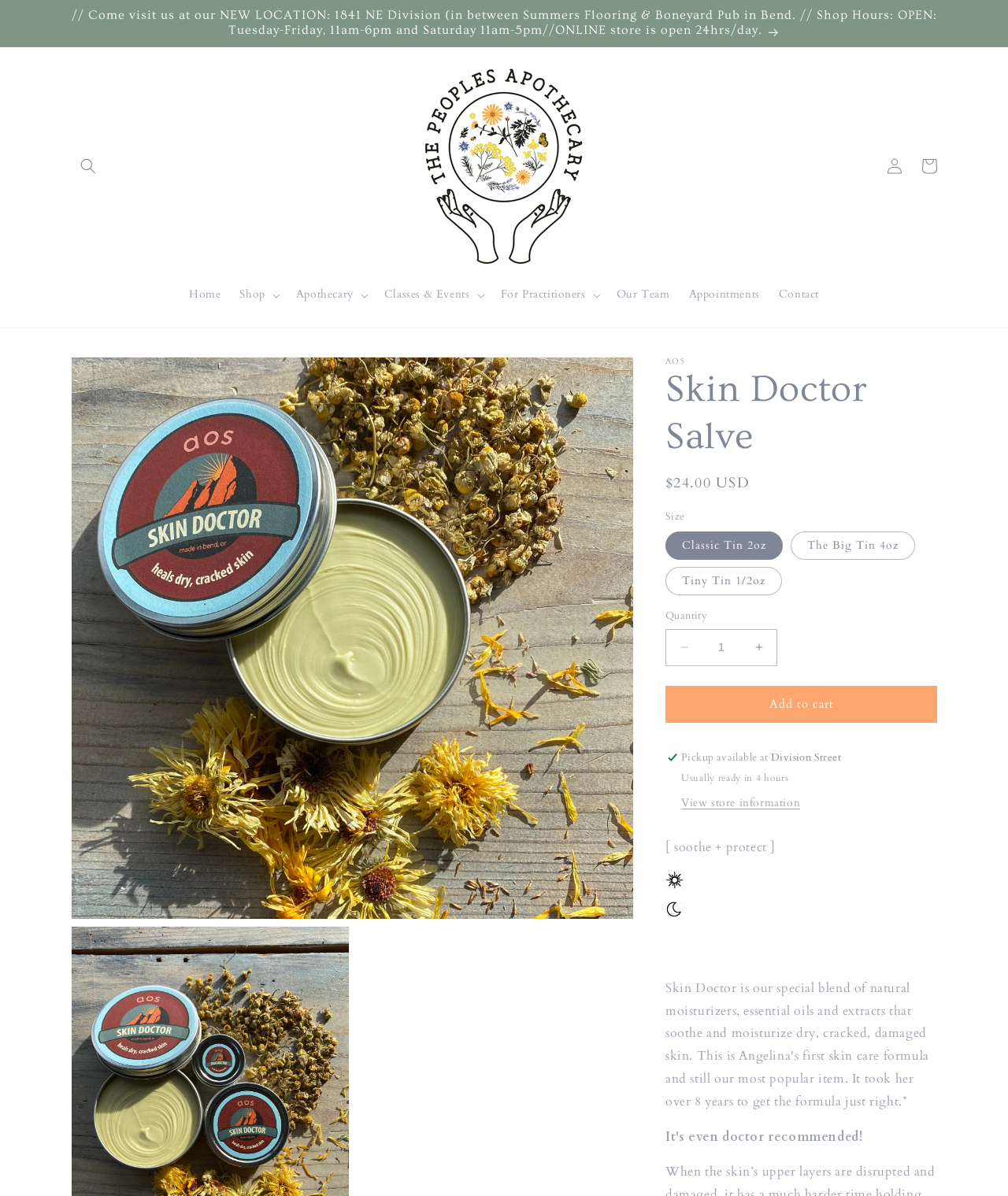Find and specify the bounding box coordinates that correspond to the clickable region for the instruction: "Decrease quantity for Skin Doctor Salve".

[0.661, 0.526, 0.696, 0.557]